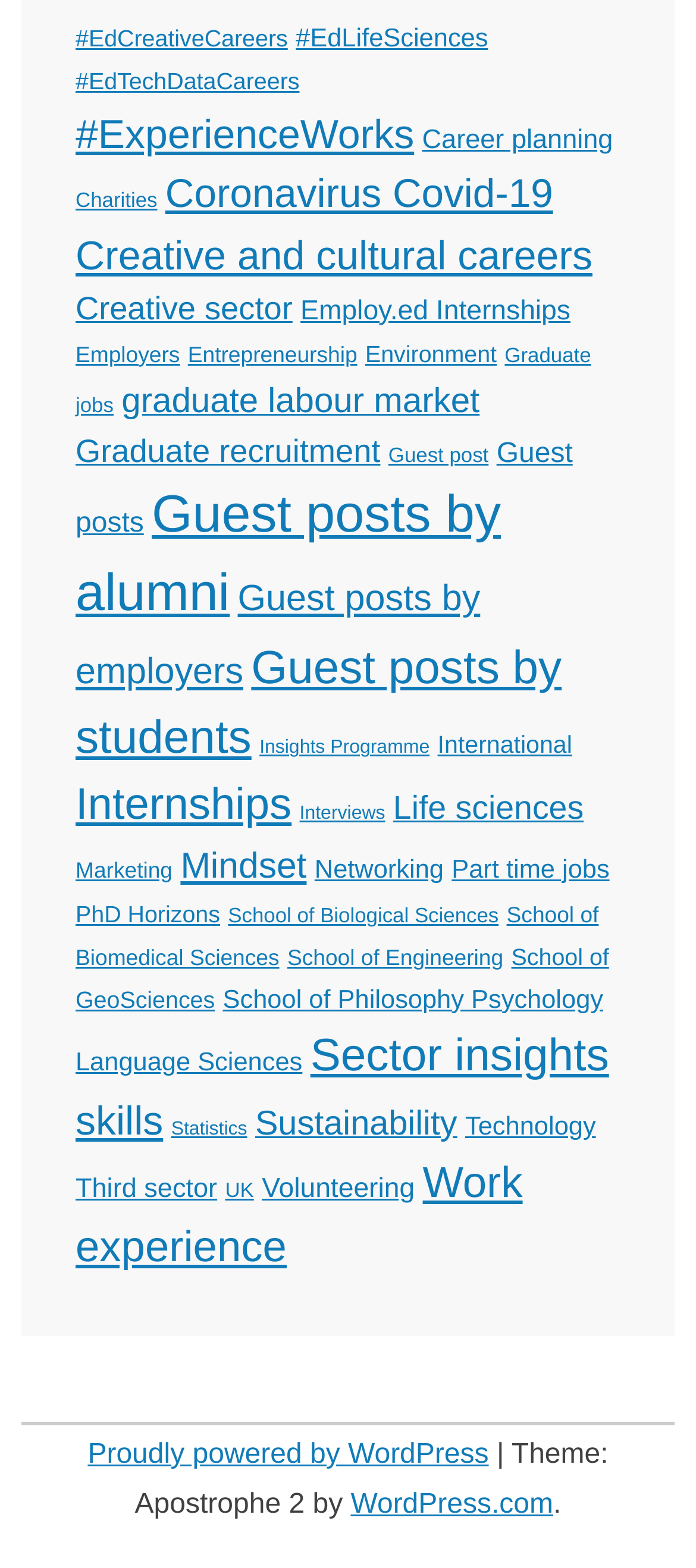What is the vertical position of the 'Career planning' link?
Based on the screenshot, answer the question with a single word or phrase.

Above 'Charities' link